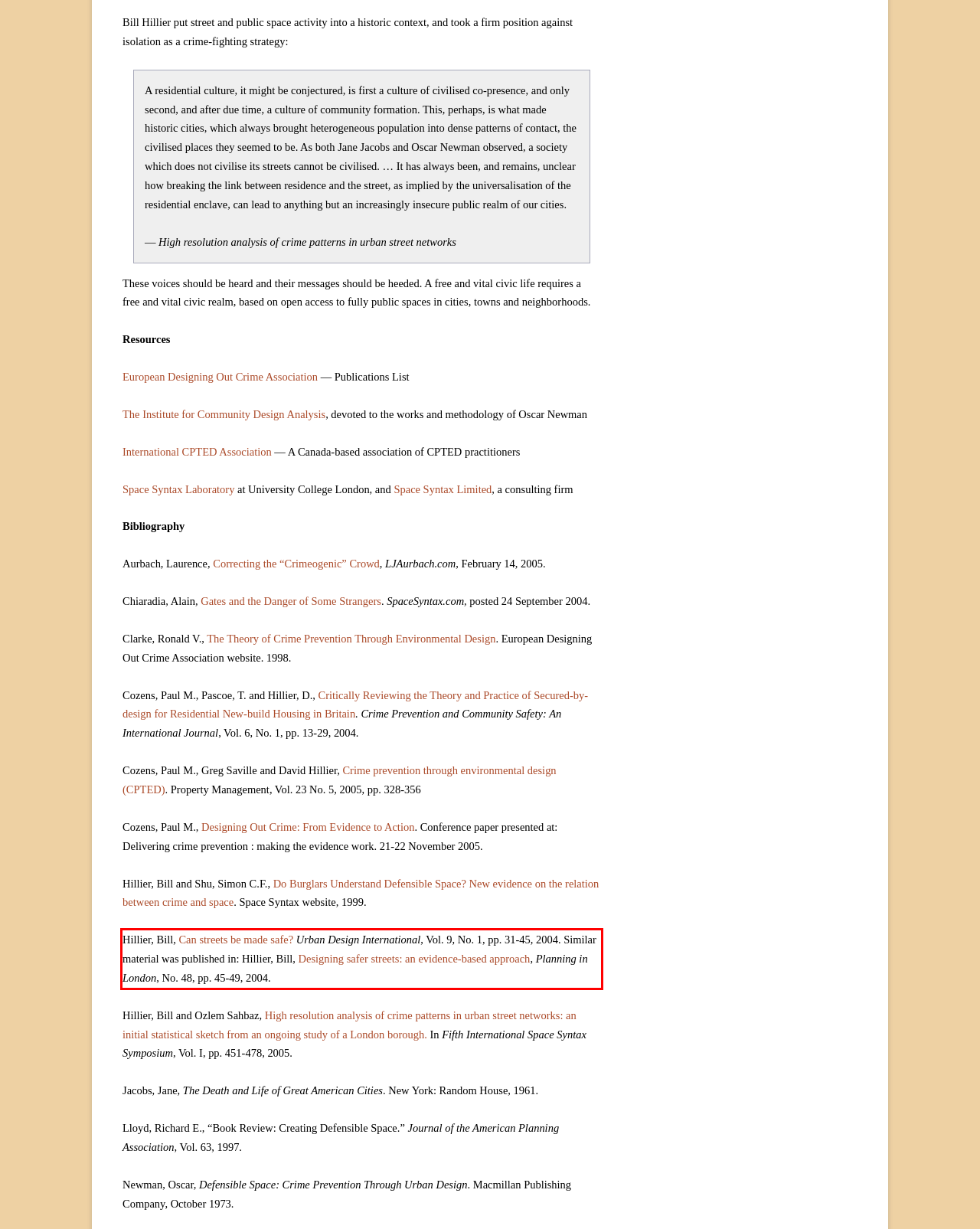You are provided with a screenshot of a webpage that includes a red bounding box. Extract and generate the text content found within the red bounding box.

Hillier, Bill, Can streets be made safe? Urban Design International, Vol. 9, No. 1, pp. 31-45, 2004. Similar material was published in: Hillier, Bill, Designing safer streets: an evidence-based approach, Planning in London, No. 48, pp. 45-49, 2004.